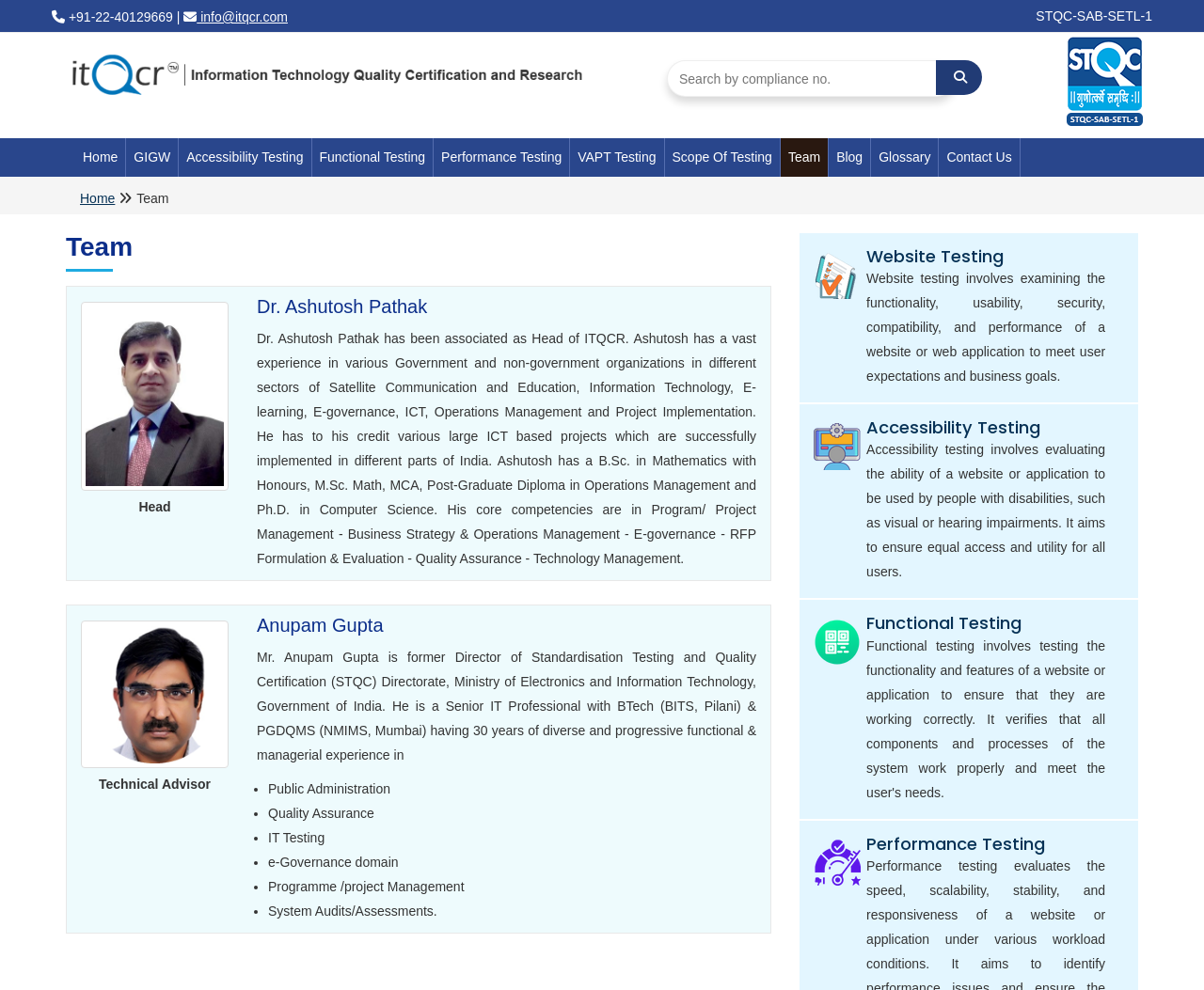Find the bounding box coordinates of the area that needs to be clicked in order to achieve the following instruction: "Search for a compliance number". The coordinates should be specified as four float numbers between 0 and 1, i.e., [left, top, right, bottom].

[0.554, 0.061, 0.793, 0.098]